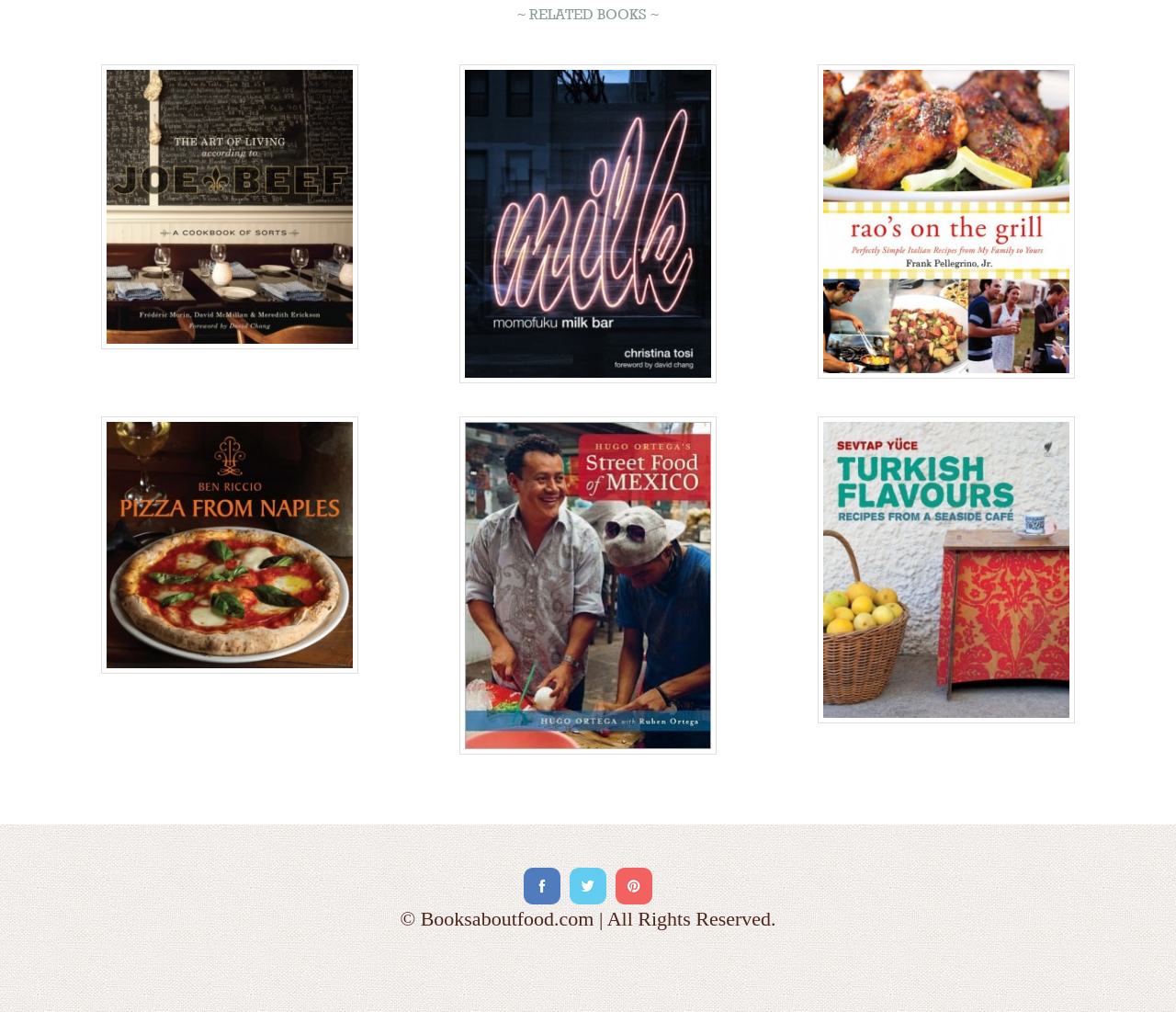Are the related books listed in a specific order?
Based on the image content, provide your answer in one word or a short phrase.

No